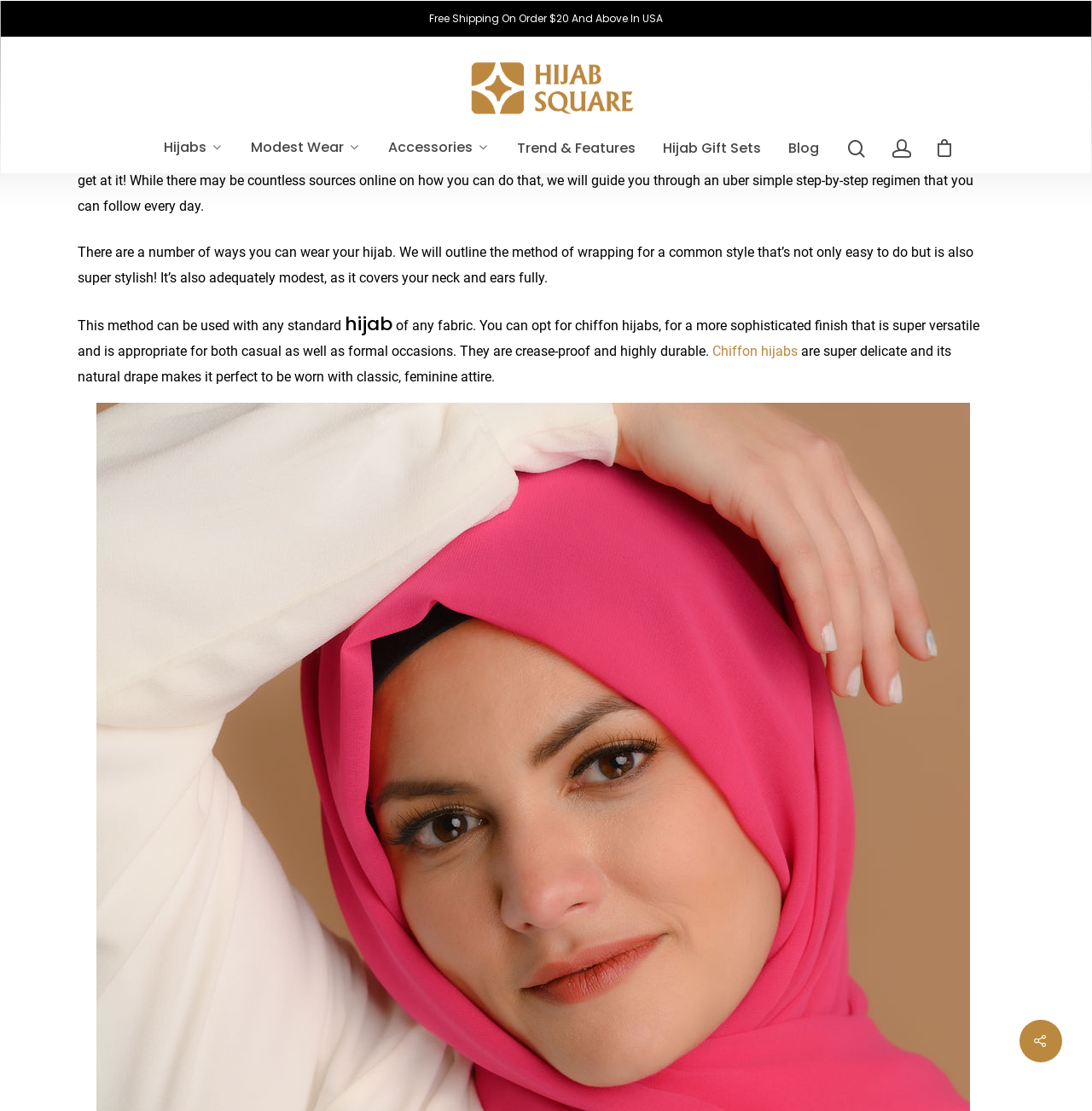Based on the element description hijab, identify the bounding box of the UI element in the given webpage screenshot. The coordinates should be in the format (top-left x, top-left y, bottom-right x, bottom-right y) and must be between 0 and 1.

[0.758, 0.109, 0.785, 0.123]